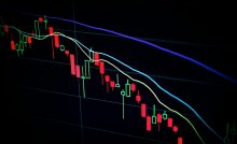What is the purpose of the moving averages in the chart?
Examine the image and give a concise answer in one word or a short phrase.

highlighting trends and support/resistance levels